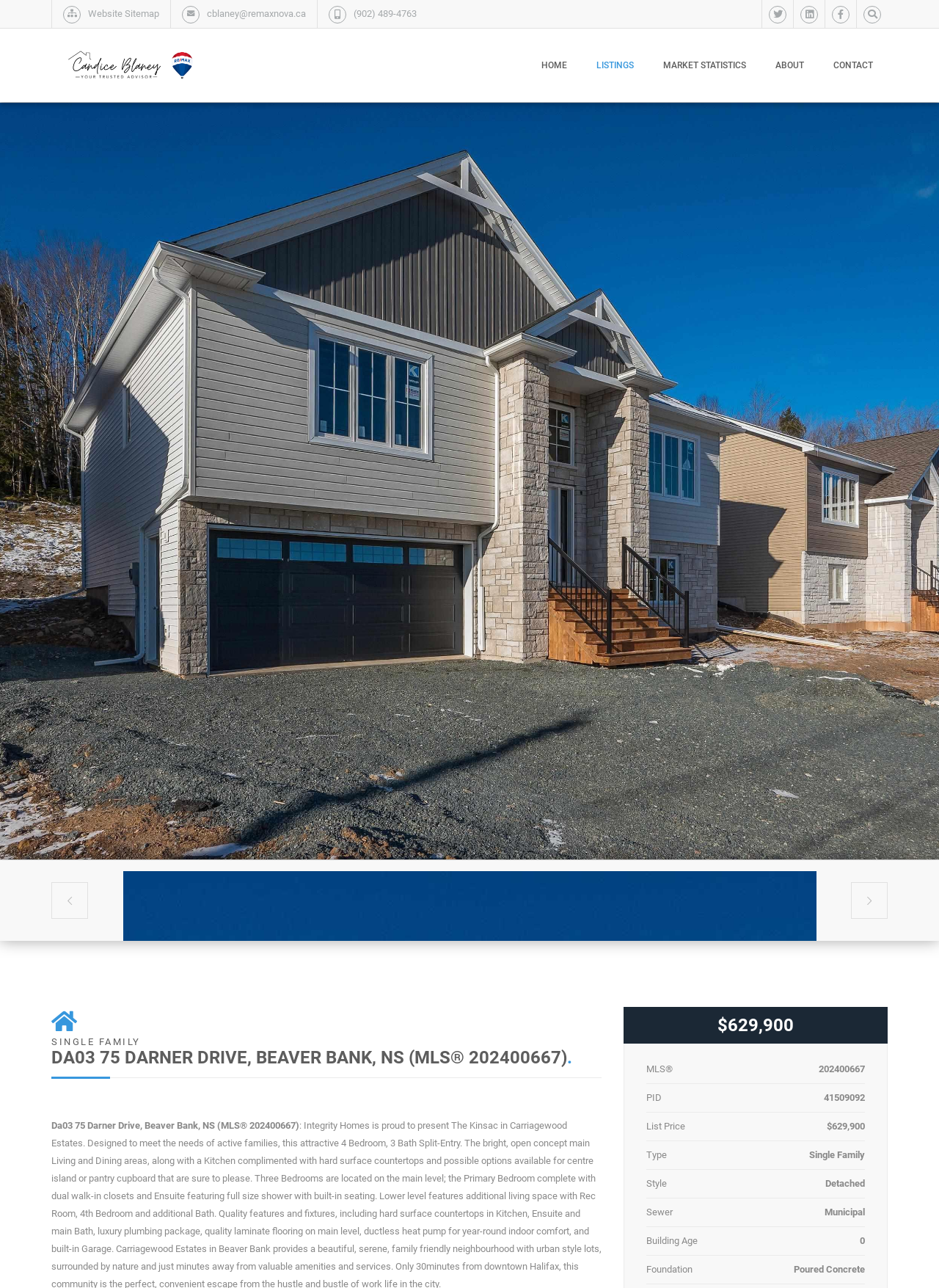Answer this question in one word or a short phrase: What type of property is this?

Single Family